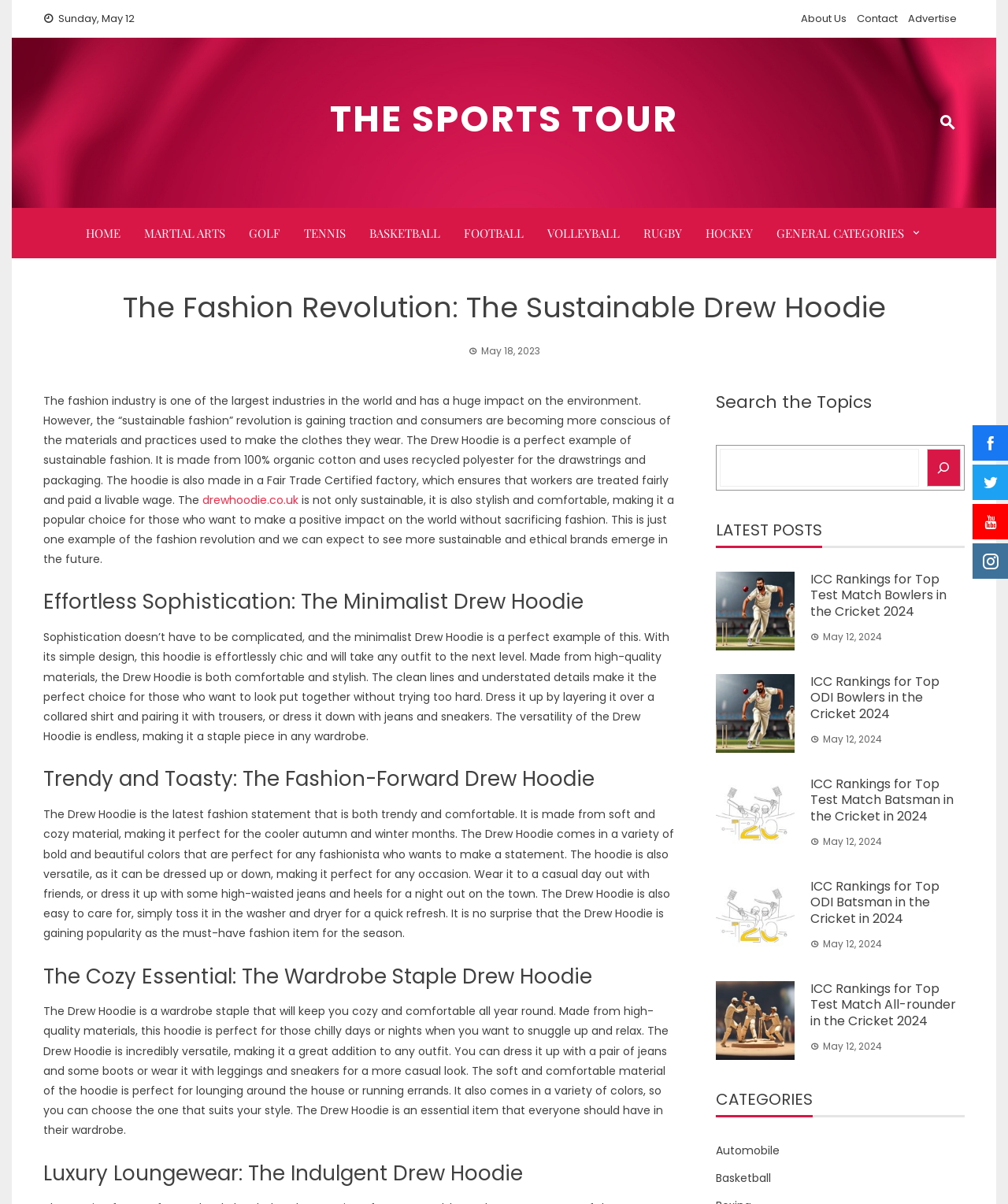Use a single word or phrase to answer the question: How many categories are listed under 'CATEGORIES'?

1